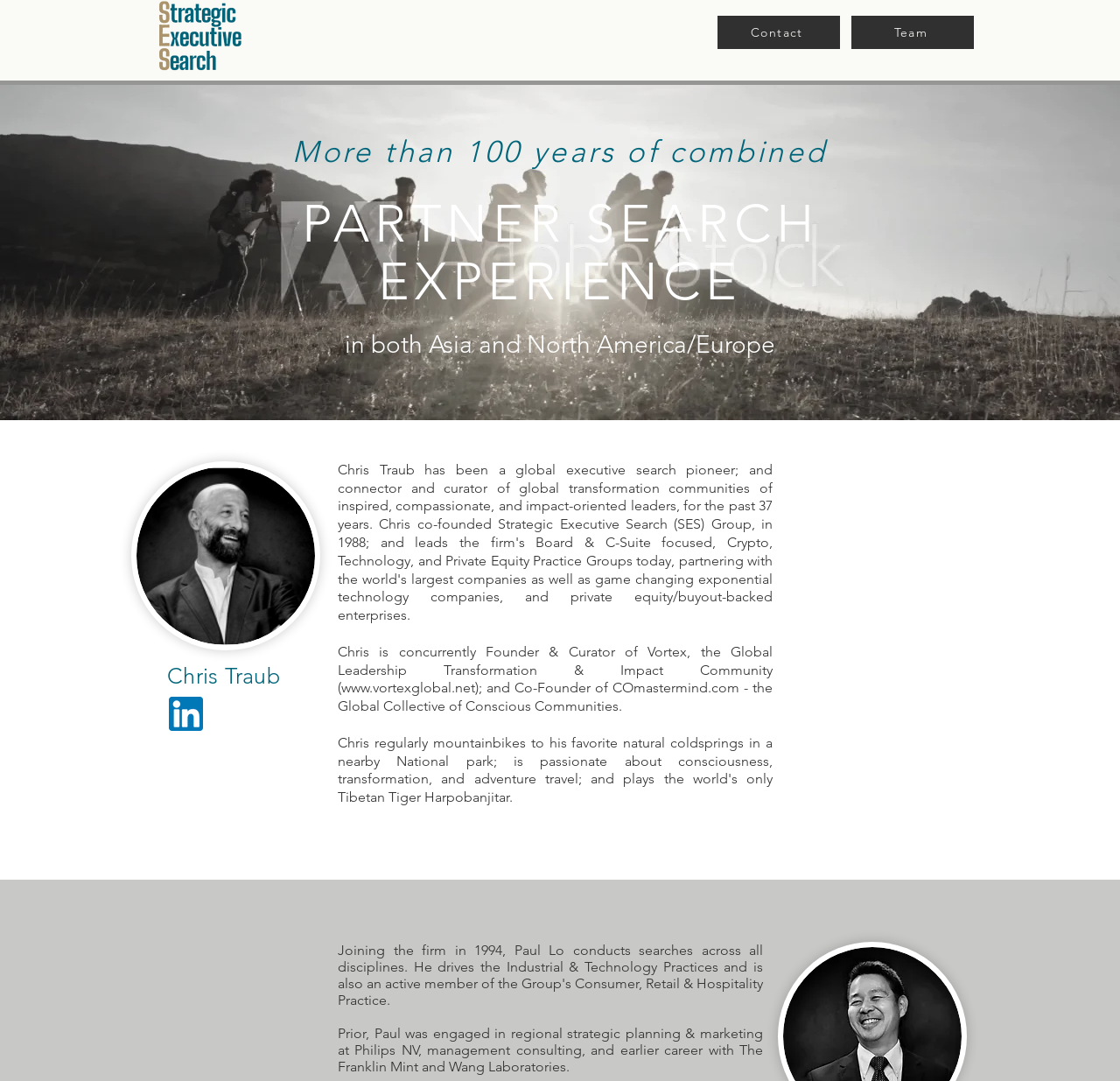Please give a short response to the question using one word or a phrase:
What was Paul's previous engagement?

Regional strategic planning & marketing